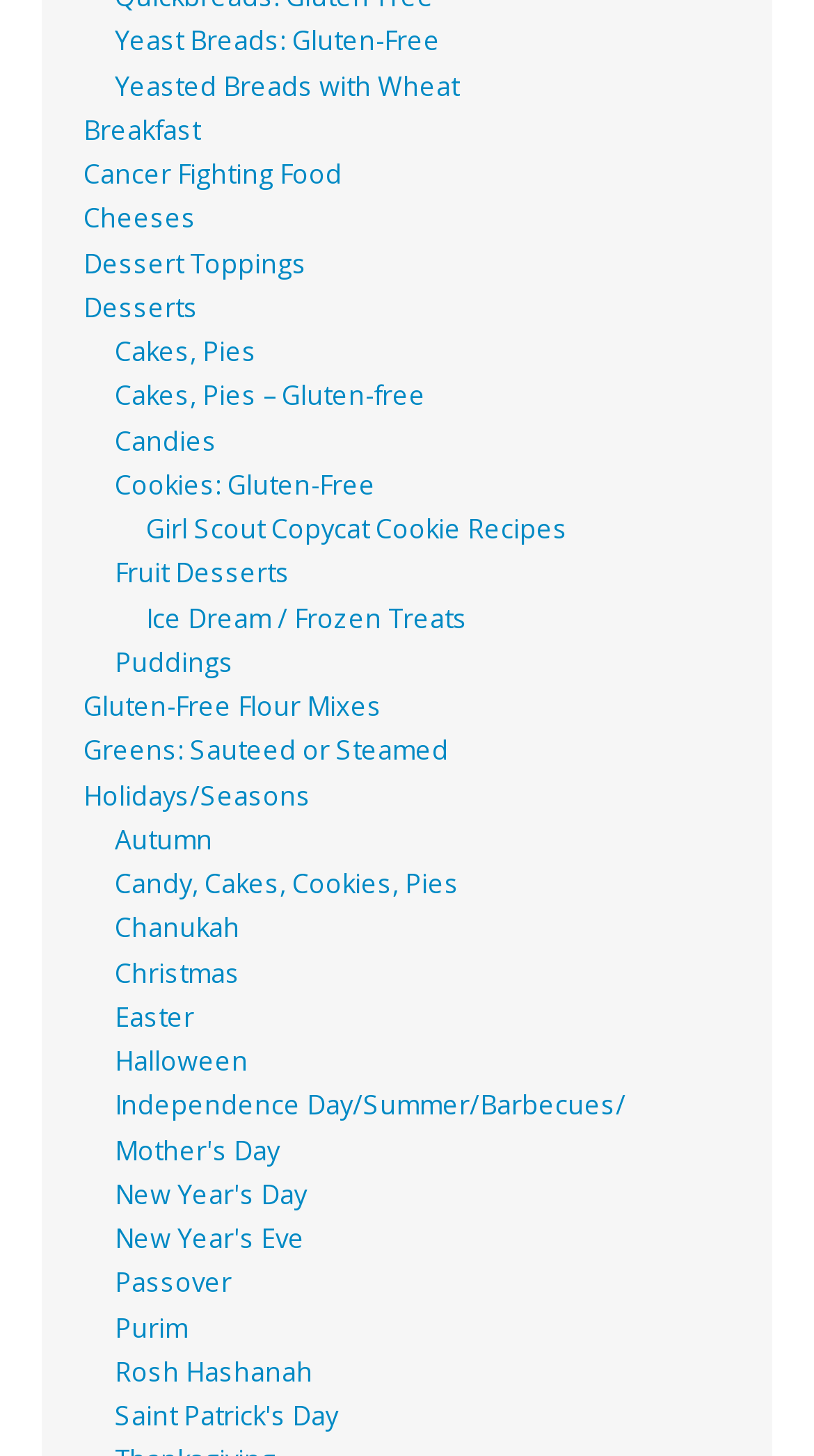Please determine the bounding box of the UI element that matches this description: Yeasted Breads with Wheat. The coordinates should be given as (top-left x, top-left y, bottom-right x, bottom-right y), with all values between 0 and 1.

[0.141, 0.047, 0.564, 0.071]